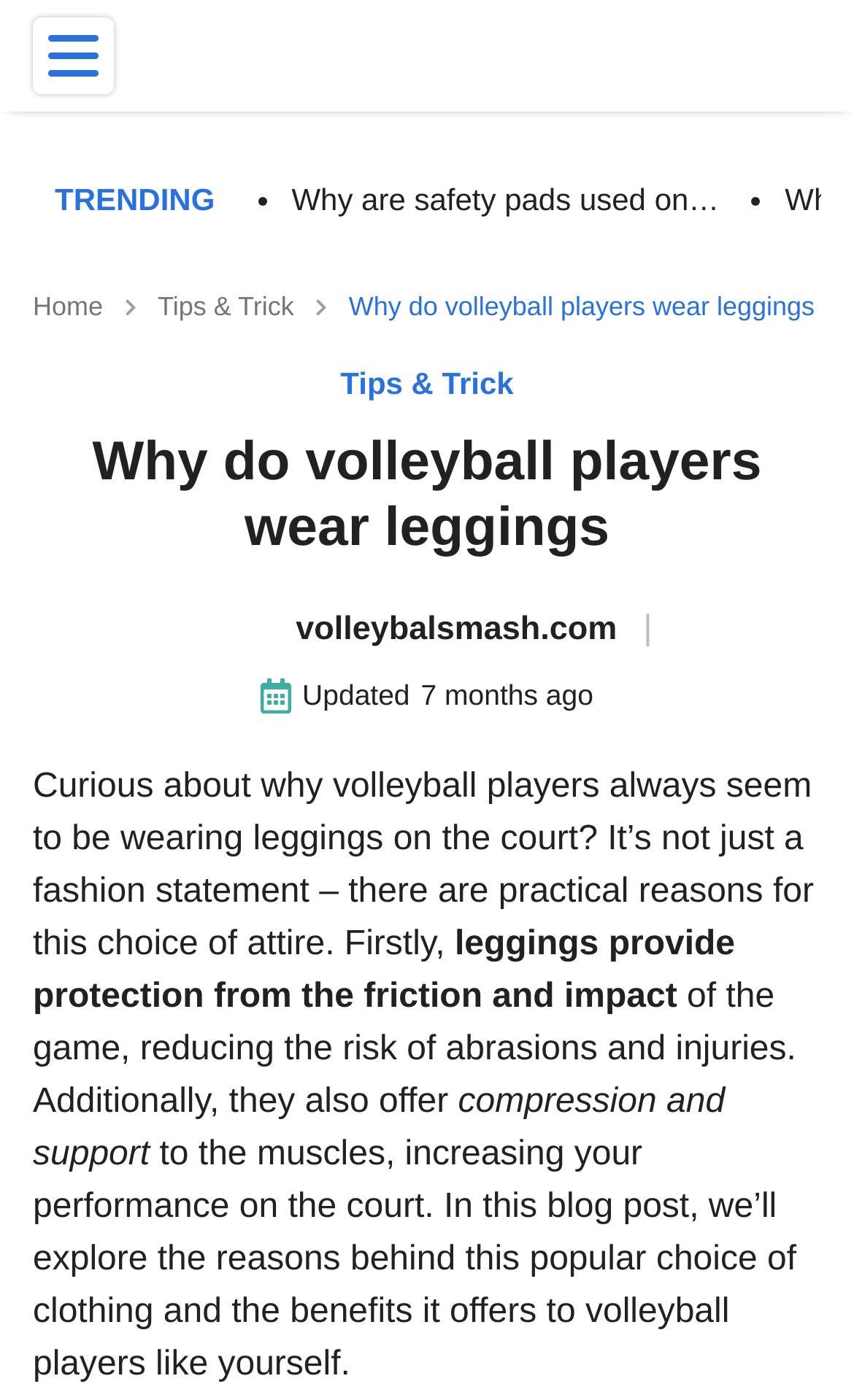What is the category of this webpage?
Using the information from the image, provide a comprehensive answer to the question.

The webpage is categorized under 'Tips & Tricks' as it provides information and advice on a specific aspect of volleyball, which is the attire worn by players.